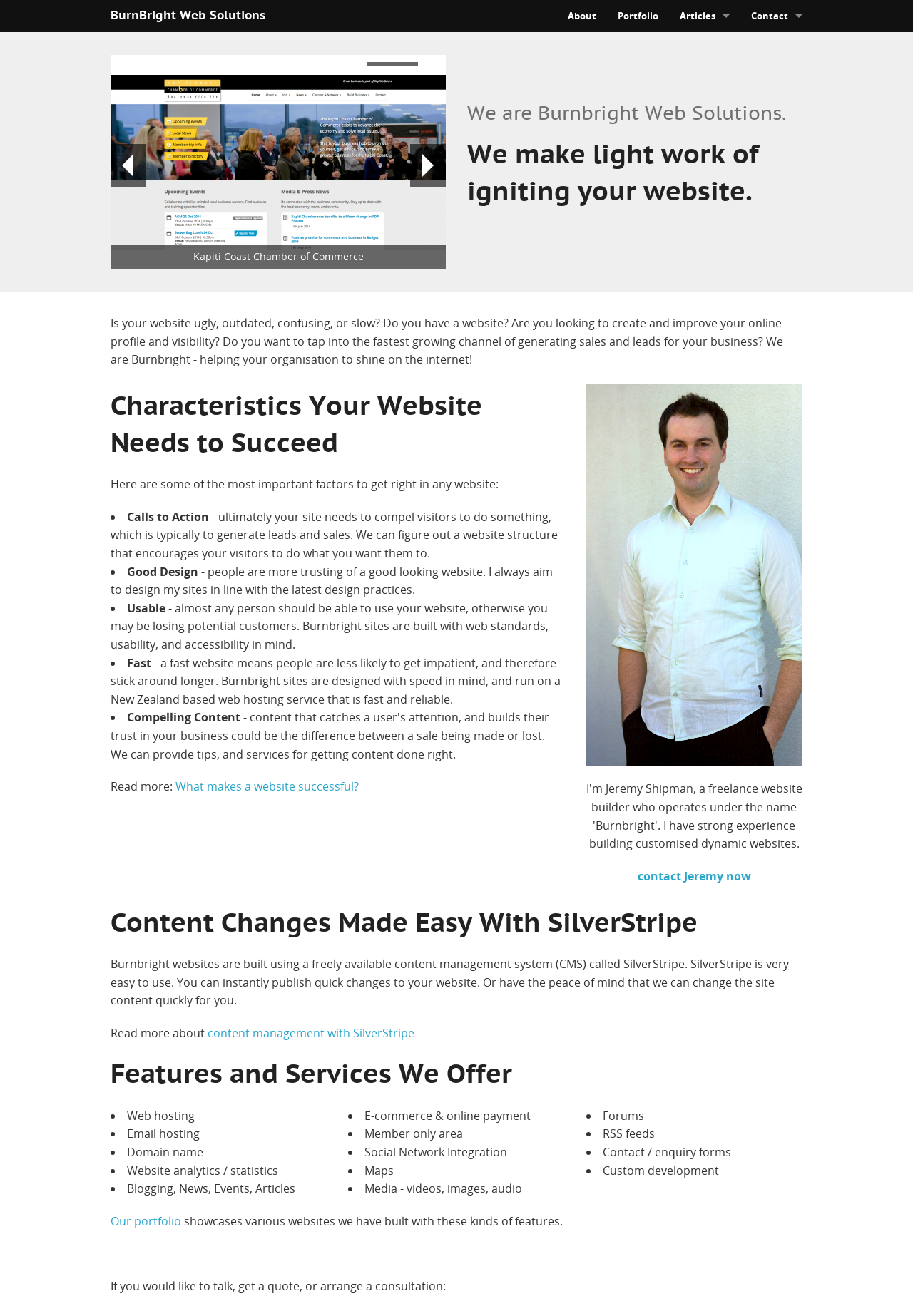Give the bounding box coordinates for the element described as: "Portfolio".

[0.665, 0.0, 0.733, 0.024]